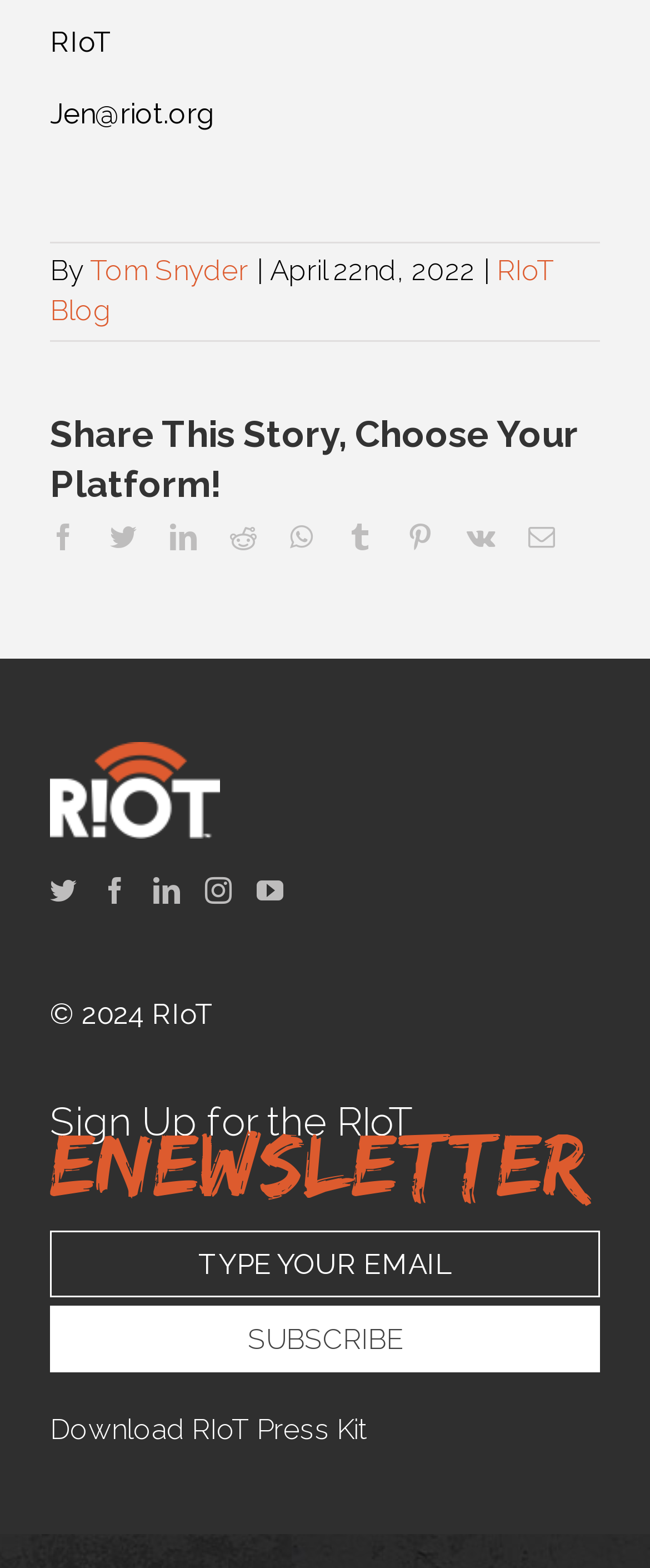Reply to the question with a single word or phrase:
What is the copyright year of RIoT?

2024